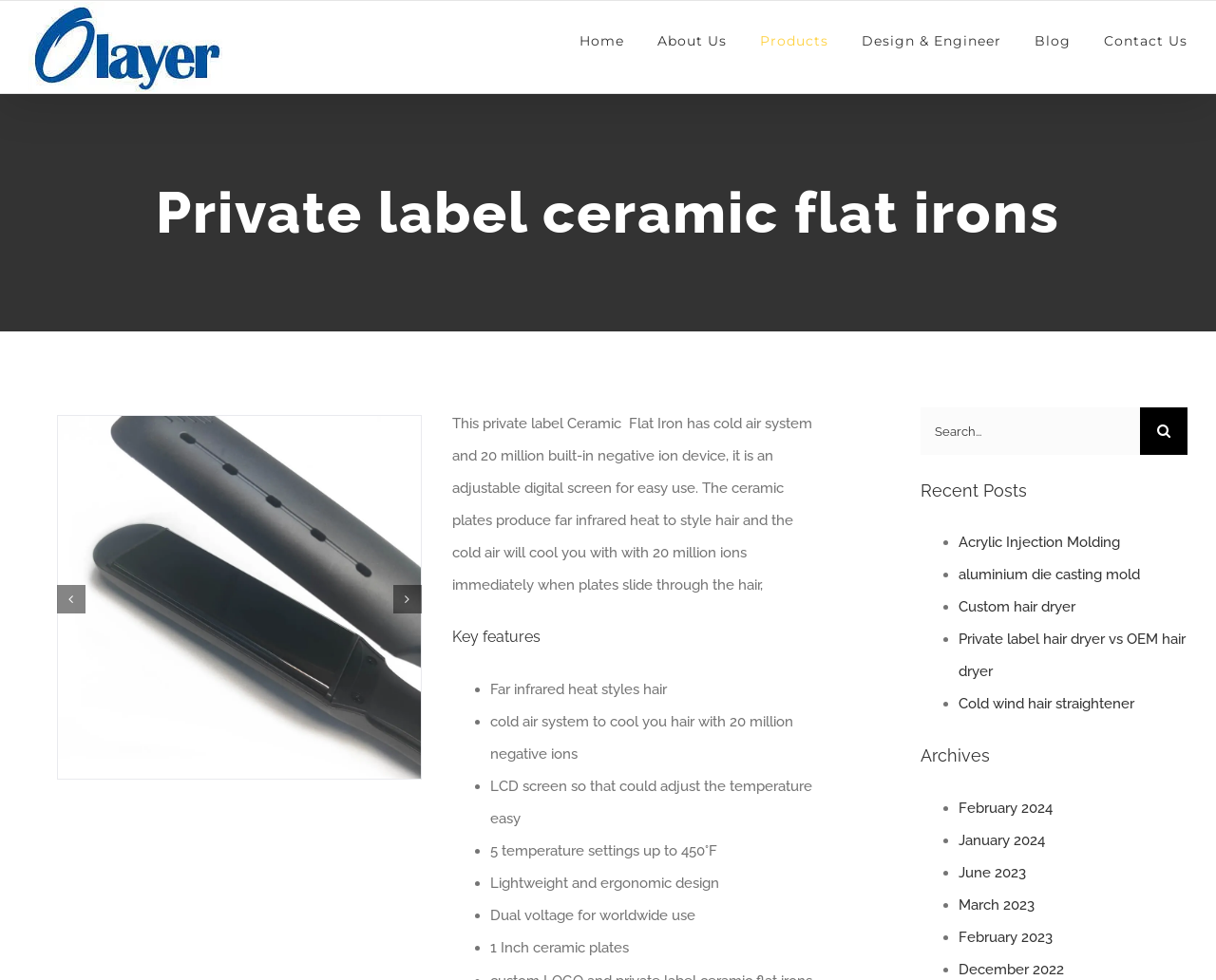How many temperature settings does the product have?
Answer the question based on the image using a single word or a brief phrase.

5